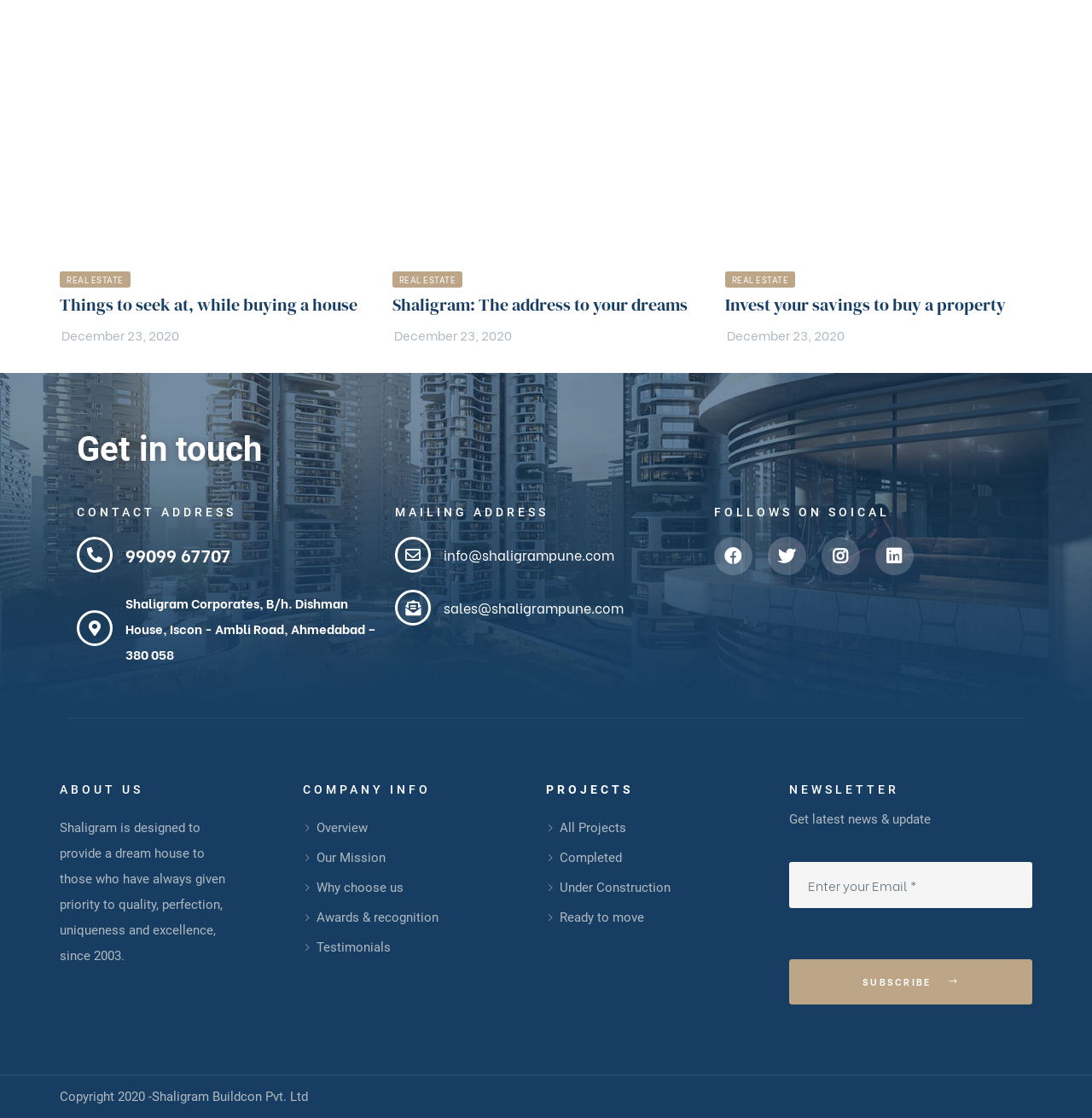What can be done on the 'PROJECTS' page?
Answer the question using a single word or phrase, according to the image.

View all projects, completed, under construction, and ready to move